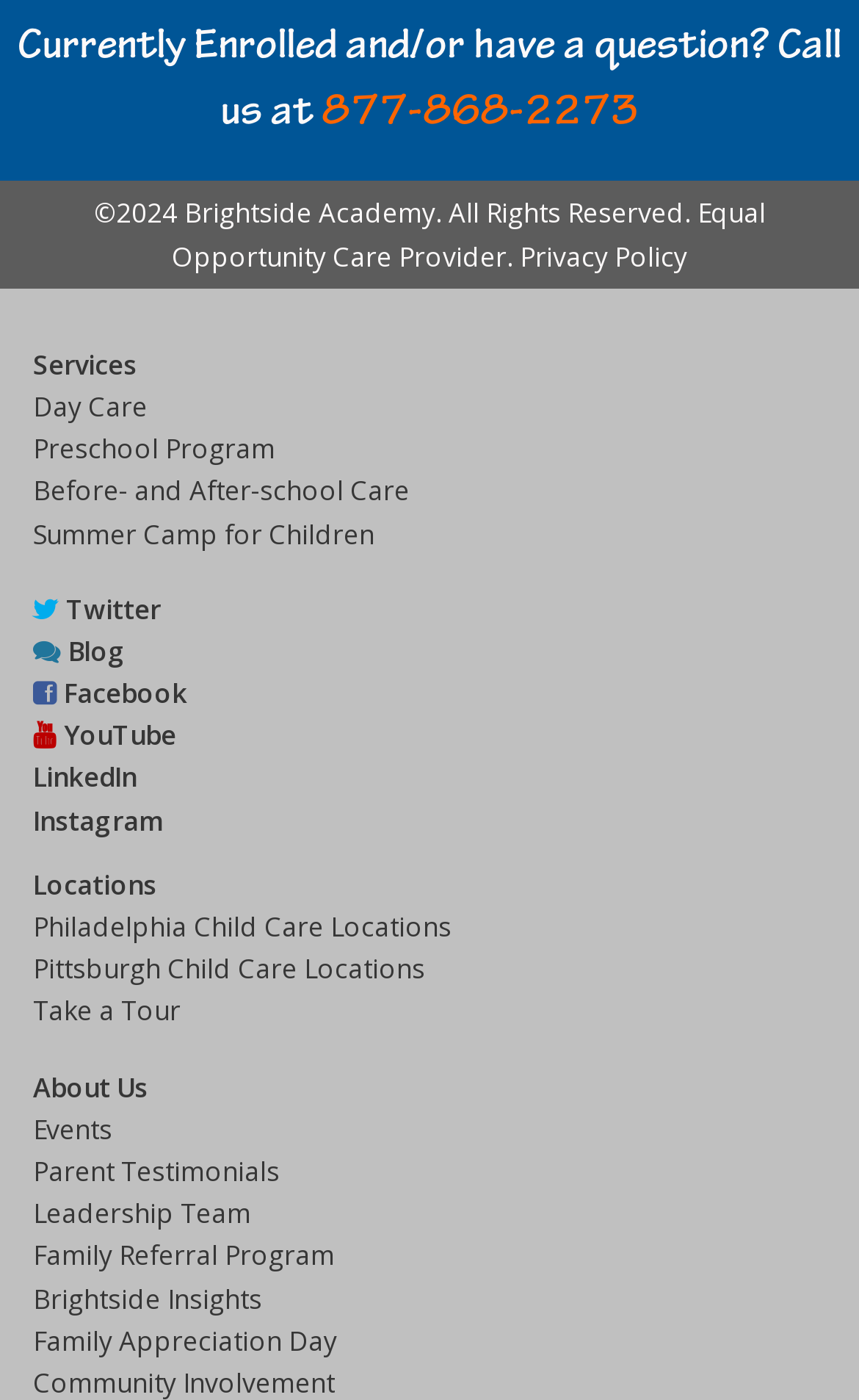Highlight the bounding box coordinates of the region I should click on to meet the following instruction: "Check the FAQ's".

None